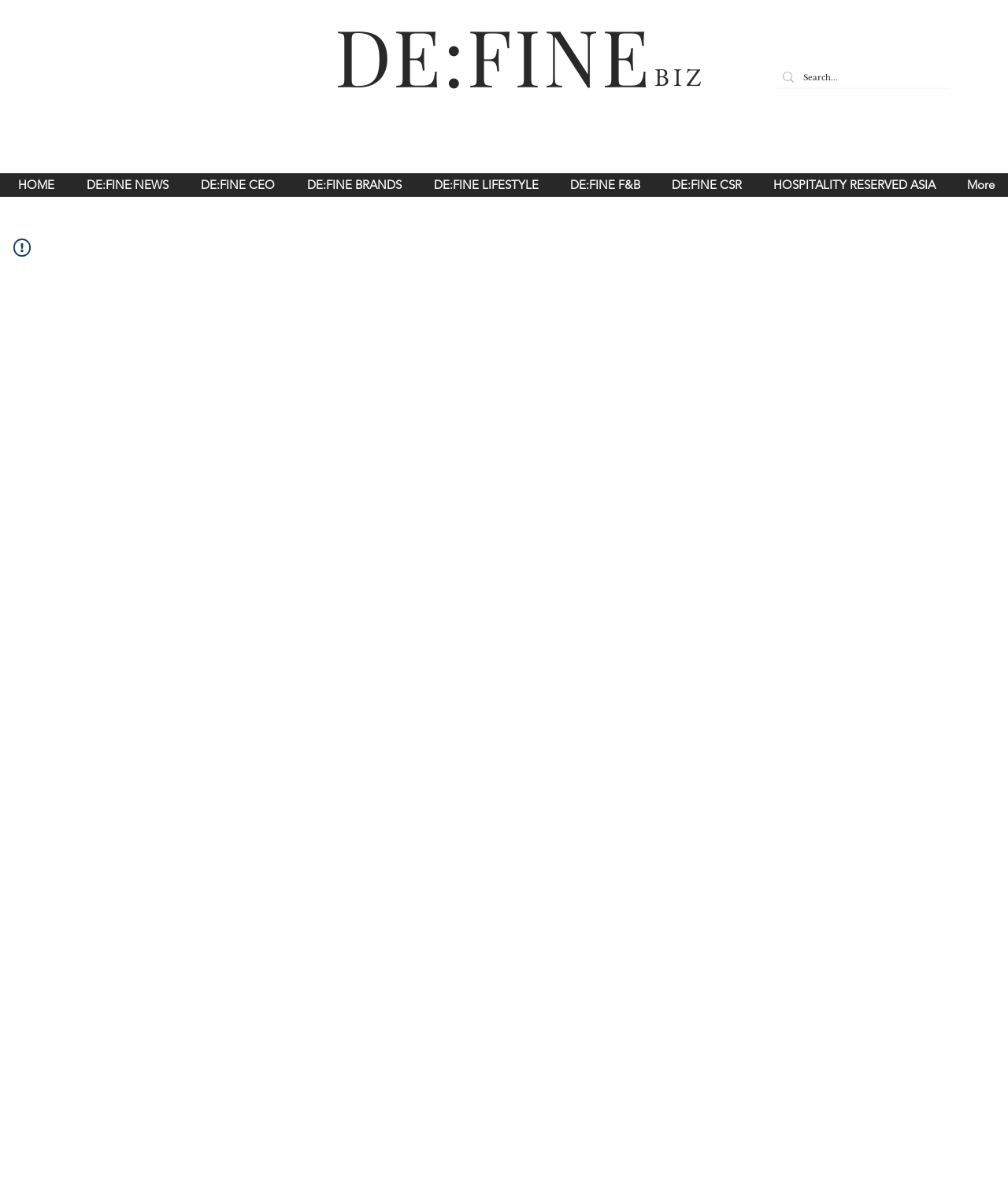Respond with a single word or phrase:
What is the text on the search box?

Search...